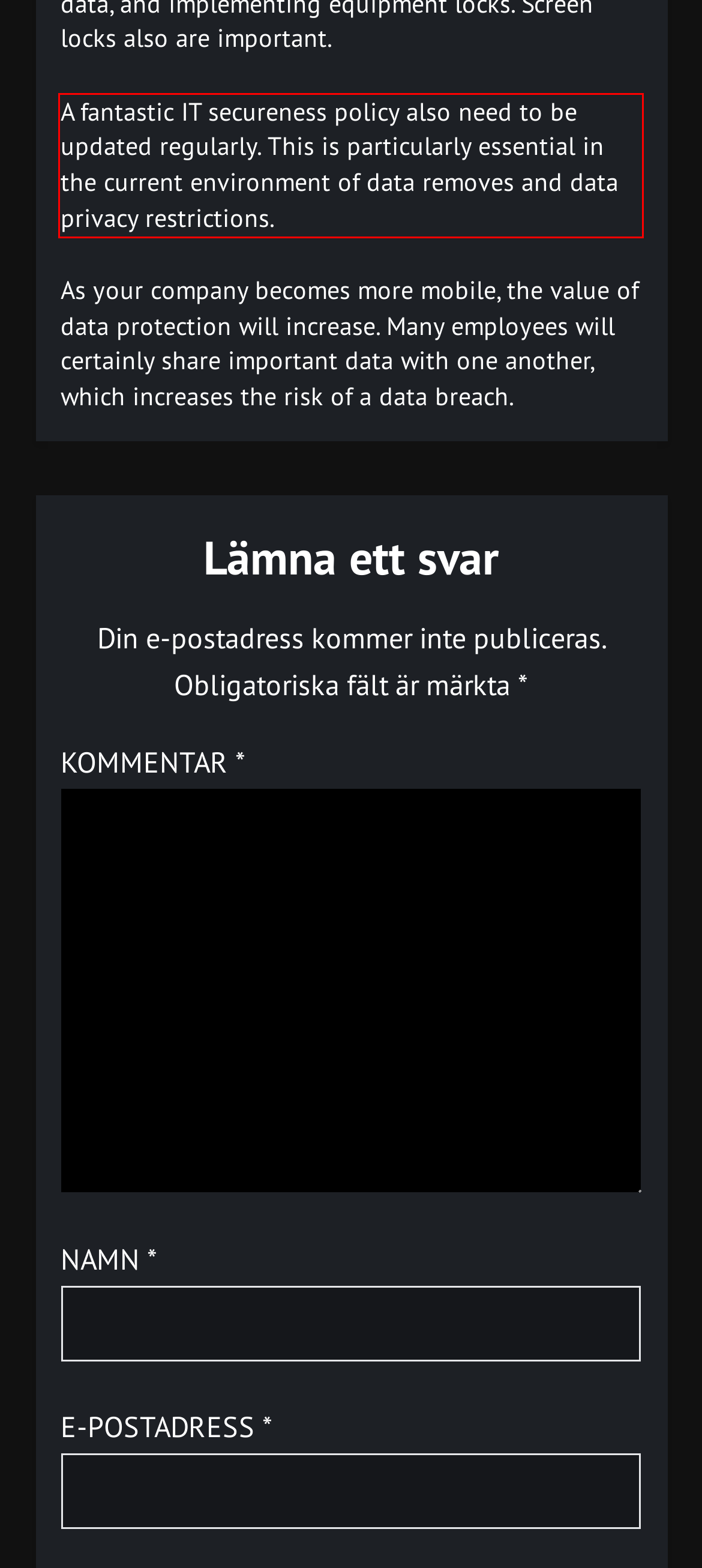Analyze the screenshot of a webpage where a red rectangle is bounding a UI element. Extract and generate the text content within this red bounding box.

A fantastic IT secureness policy also need to be updated regularly. This is particularly essential in the current environment of data removes and data privacy restrictions.